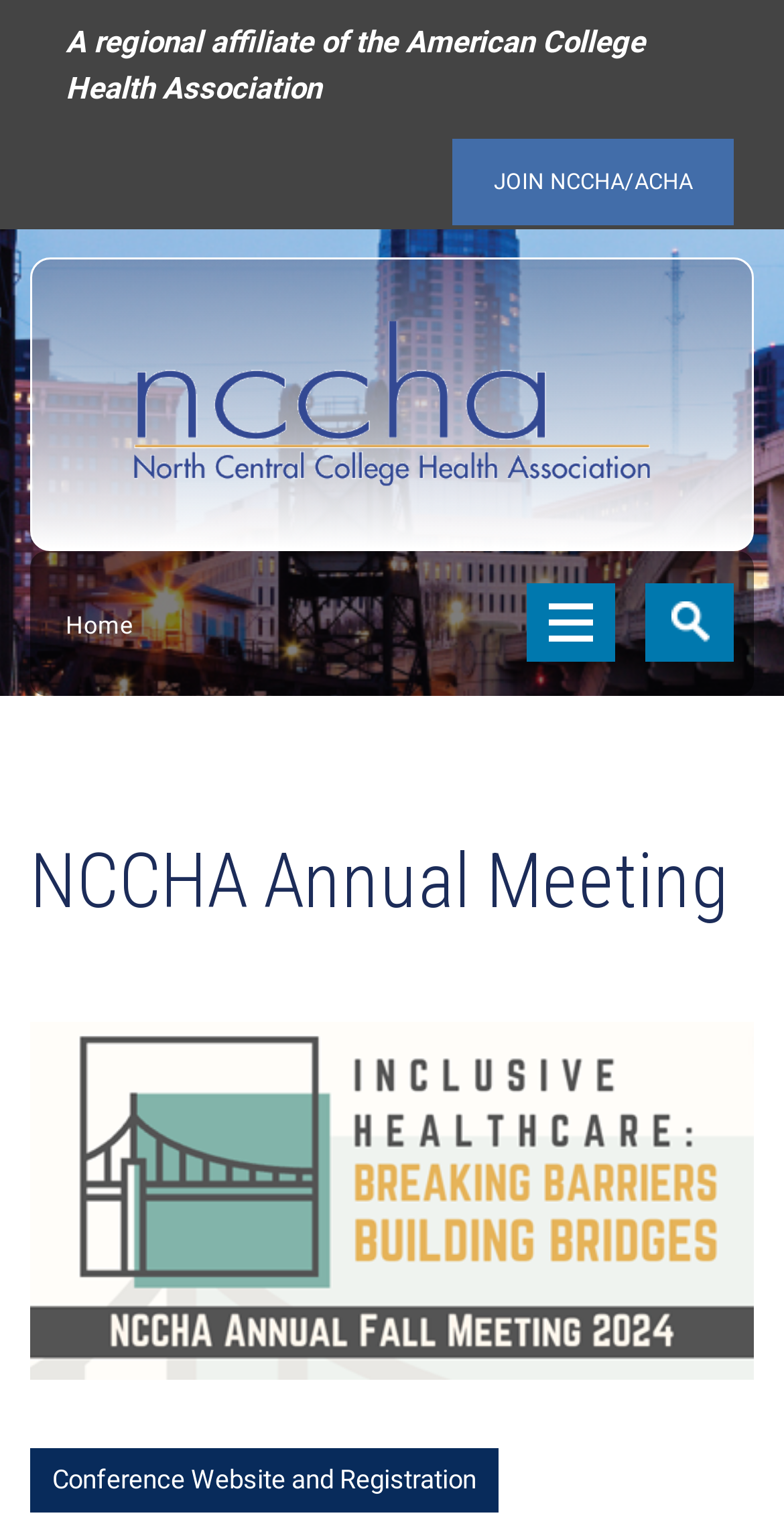Using the webpage screenshot, locate the HTML element that fits the following description and provide its bounding box: "Conference Website and Registration".

[0.038, 0.941, 0.636, 0.984]